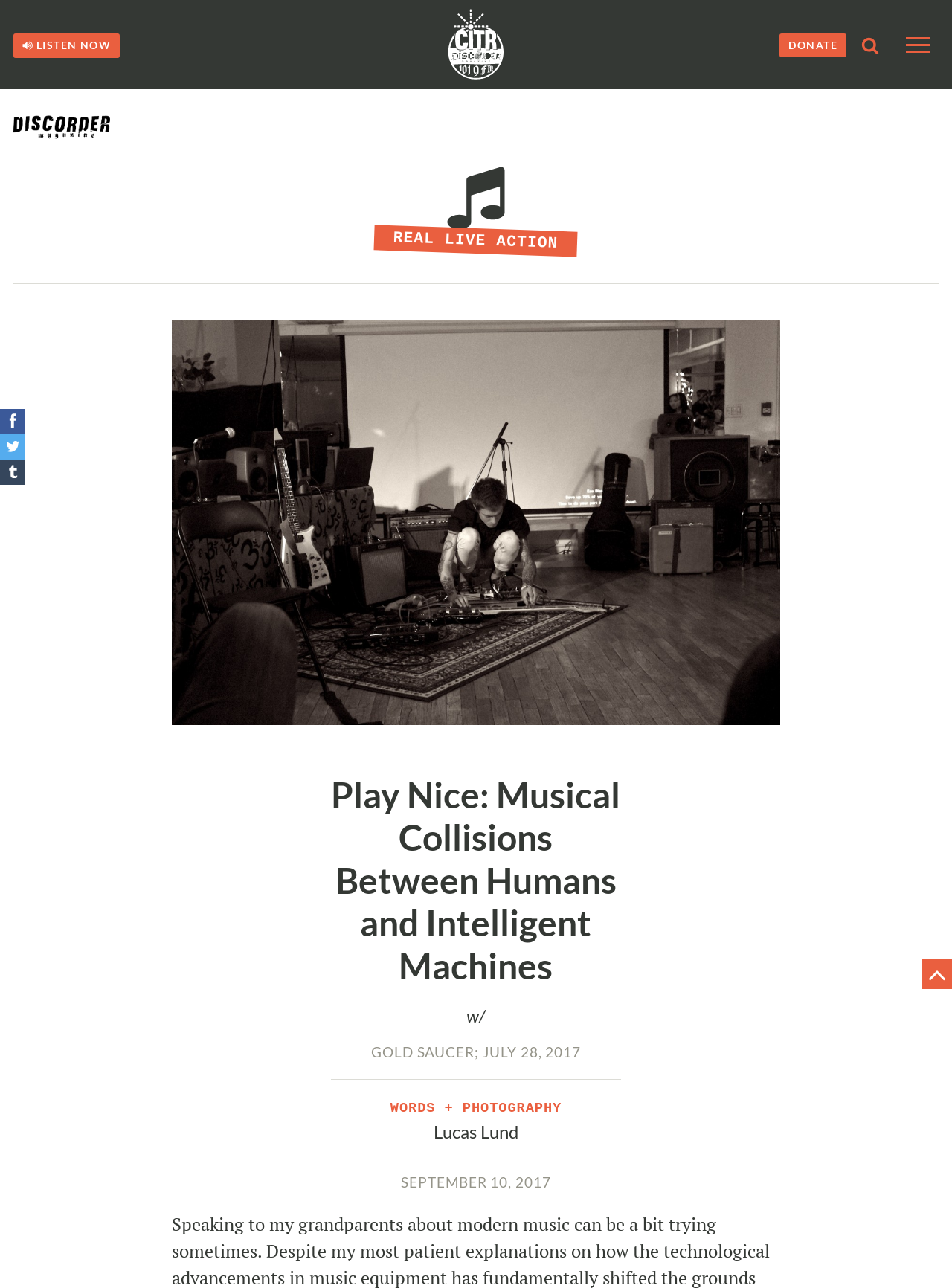Respond to the following question using a concise word or phrase: 
What is the topic of the article?

Musical Collisions Between Humans and Intelligent Machines